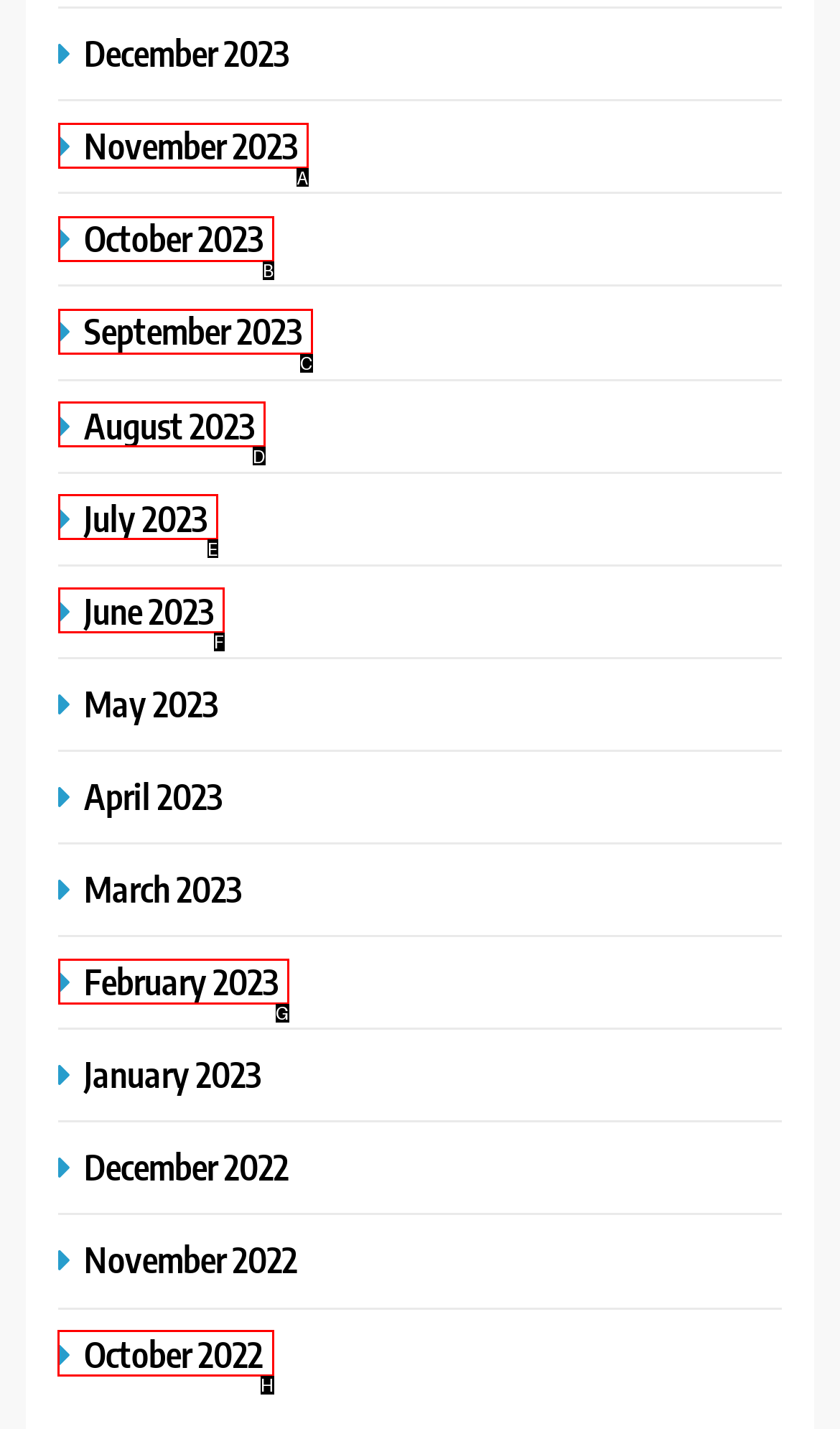Tell me which option I should click to complete the following task: View archives for 2024 Answer with the option's letter from the given choices directly.

None